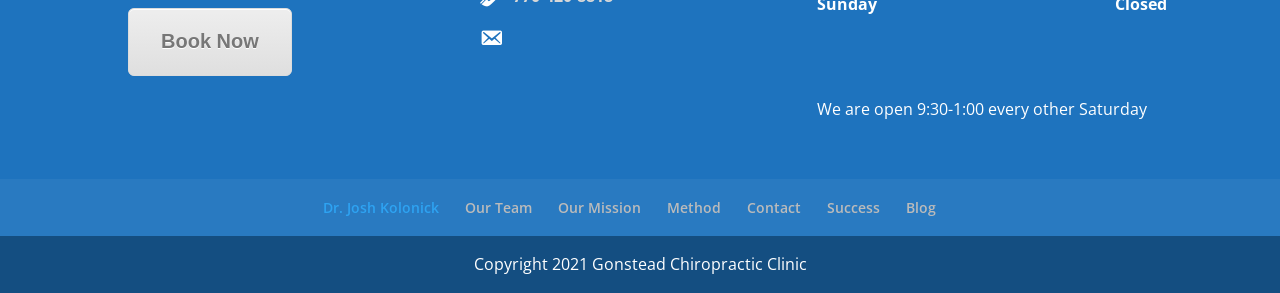Identify the bounding box coordinates for the element you need to click to achieve the following task: "Read about the clinic's mission". The coordinates must be four float values ranging from 0 to 1, formatted as [left, top, right, bottom].

[0.436, 0.676, 0.5, 0.741]